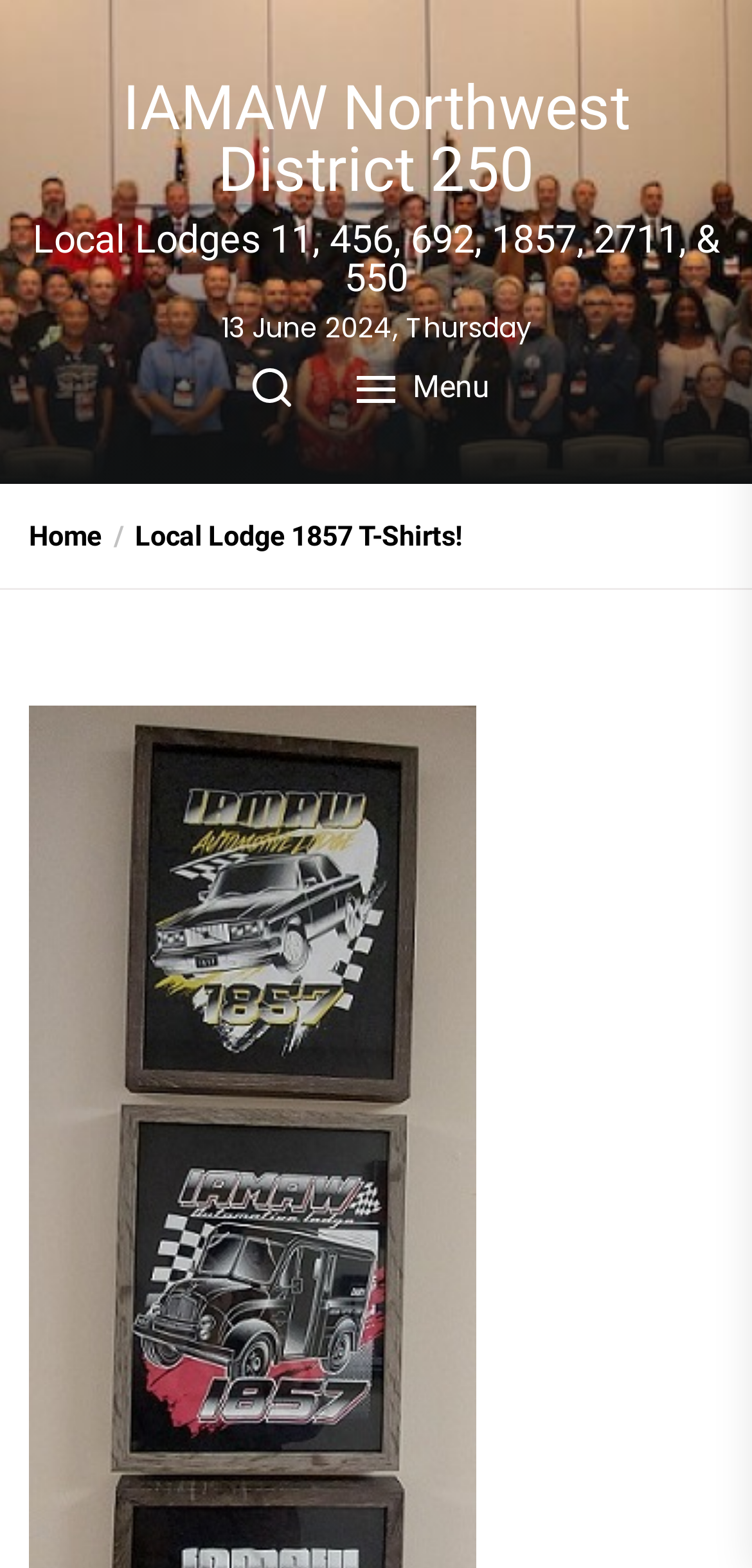Given the element description Search, specify the bounding box coordinates of the corresponding UI element in the format (top-left x, top-left y, bottom-right x, bottom-right y). All values must be between 0 and 1.

[0.297, 0.223, 0.426, 0.272]